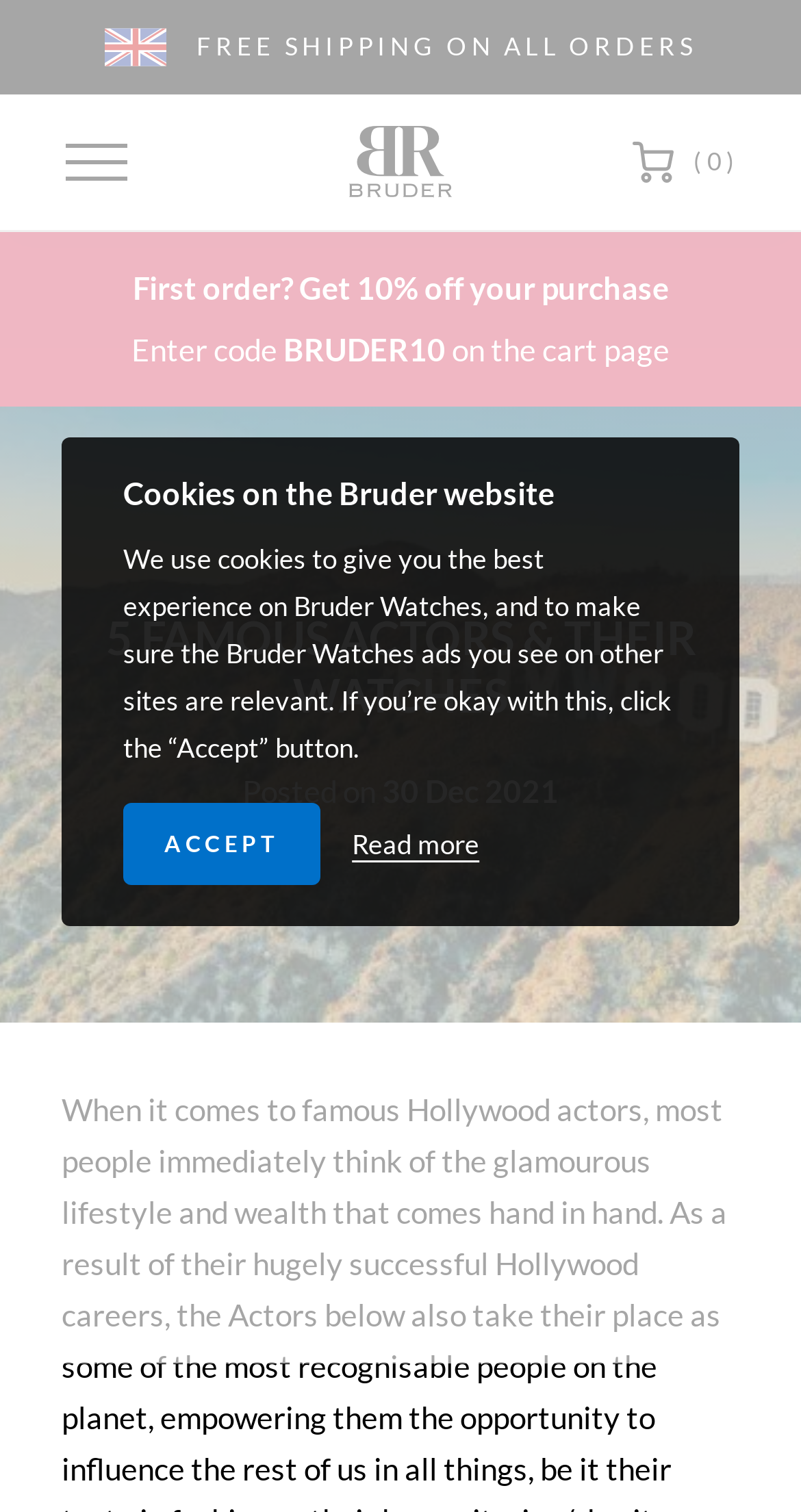What is the name of the website?
Analyze the screenshot and provide a detailed answer to the question.

The name of the website can be found in the top left corner of the webpage, where it says 'Bruder Watches'. This is also the text on the logo of the website.